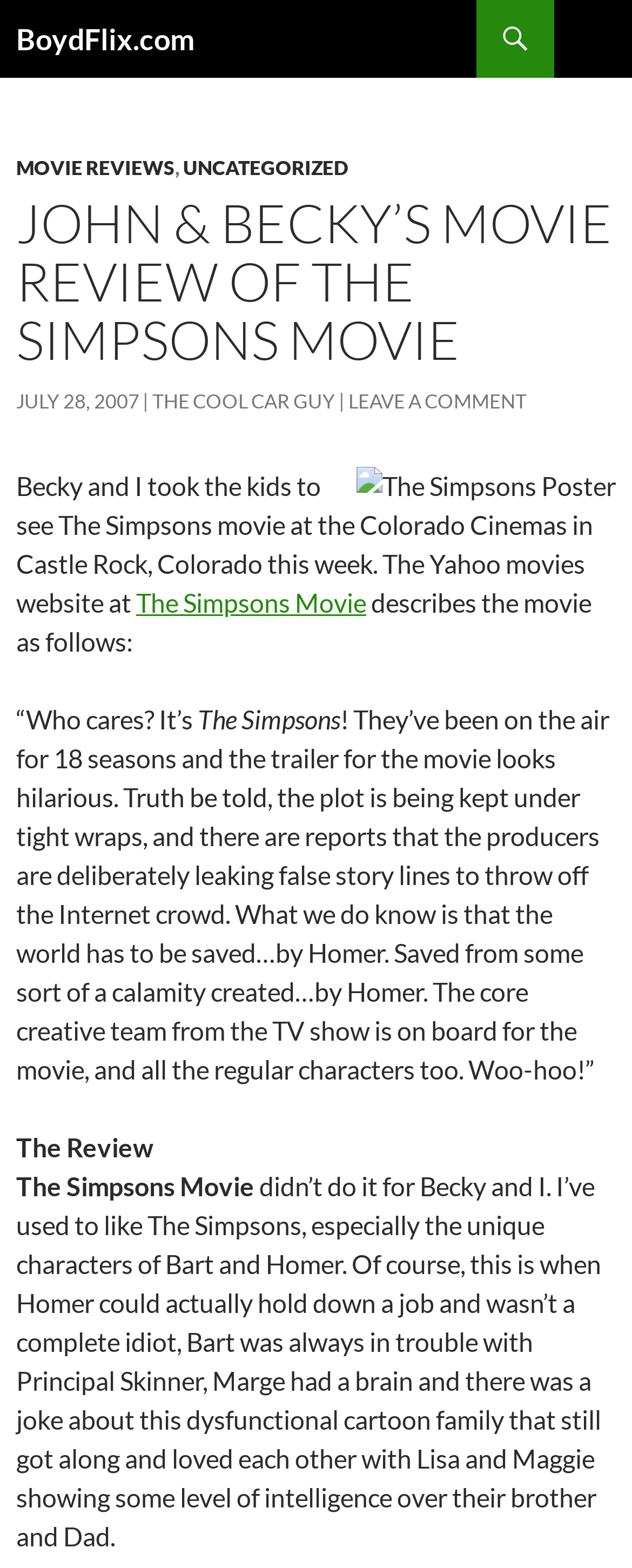Please answer the following question as detailed as possible based on the image: 
What is the name of the website?

The name of the website can be found at the top of the webpage, where it says 'BoydFlix.com' in a heading element.